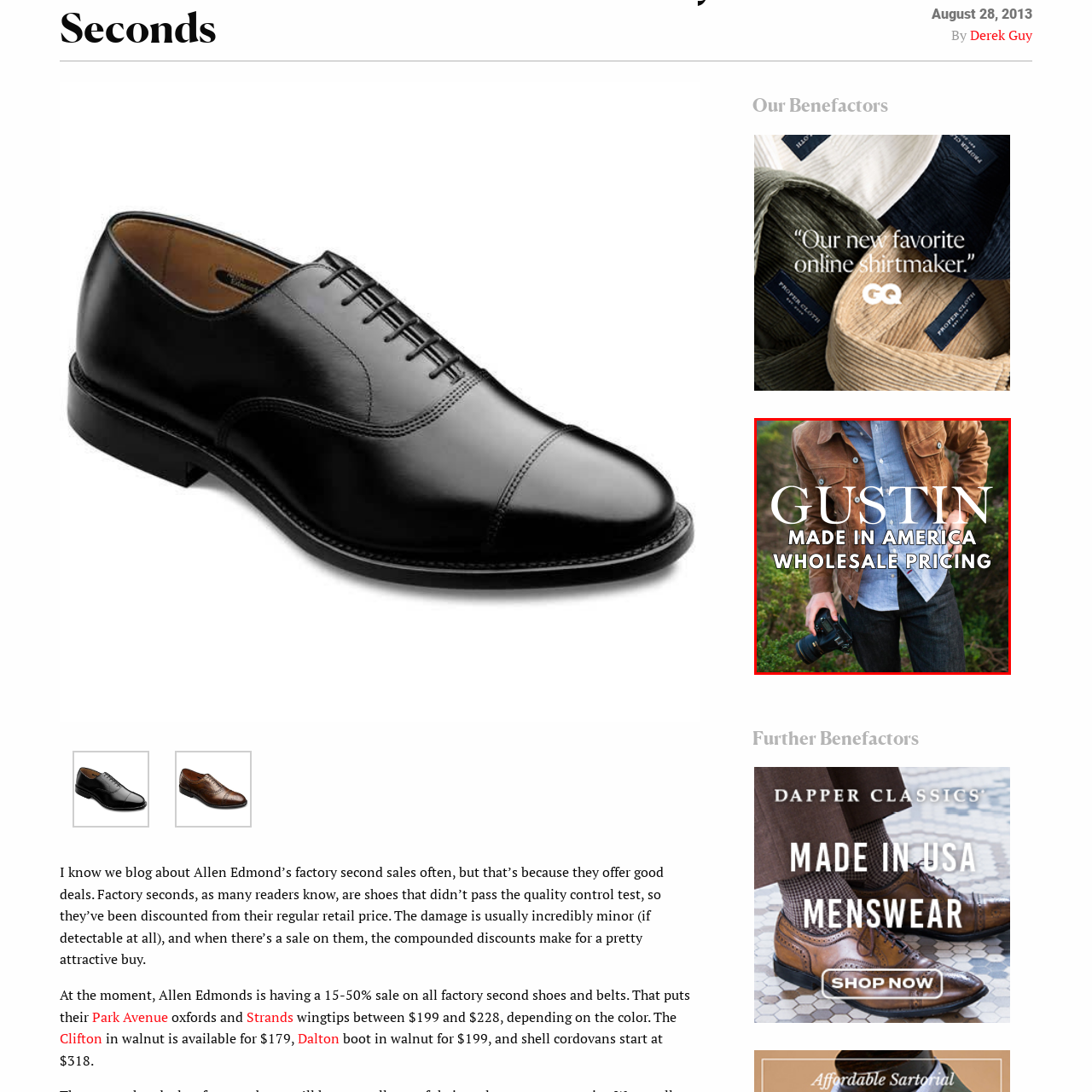What is the emphasis of the phrase 'MADE IN AMERICA'?
Observe the image inside the red bounding box and answer the question using only one word or a short phrase.

quality and local production